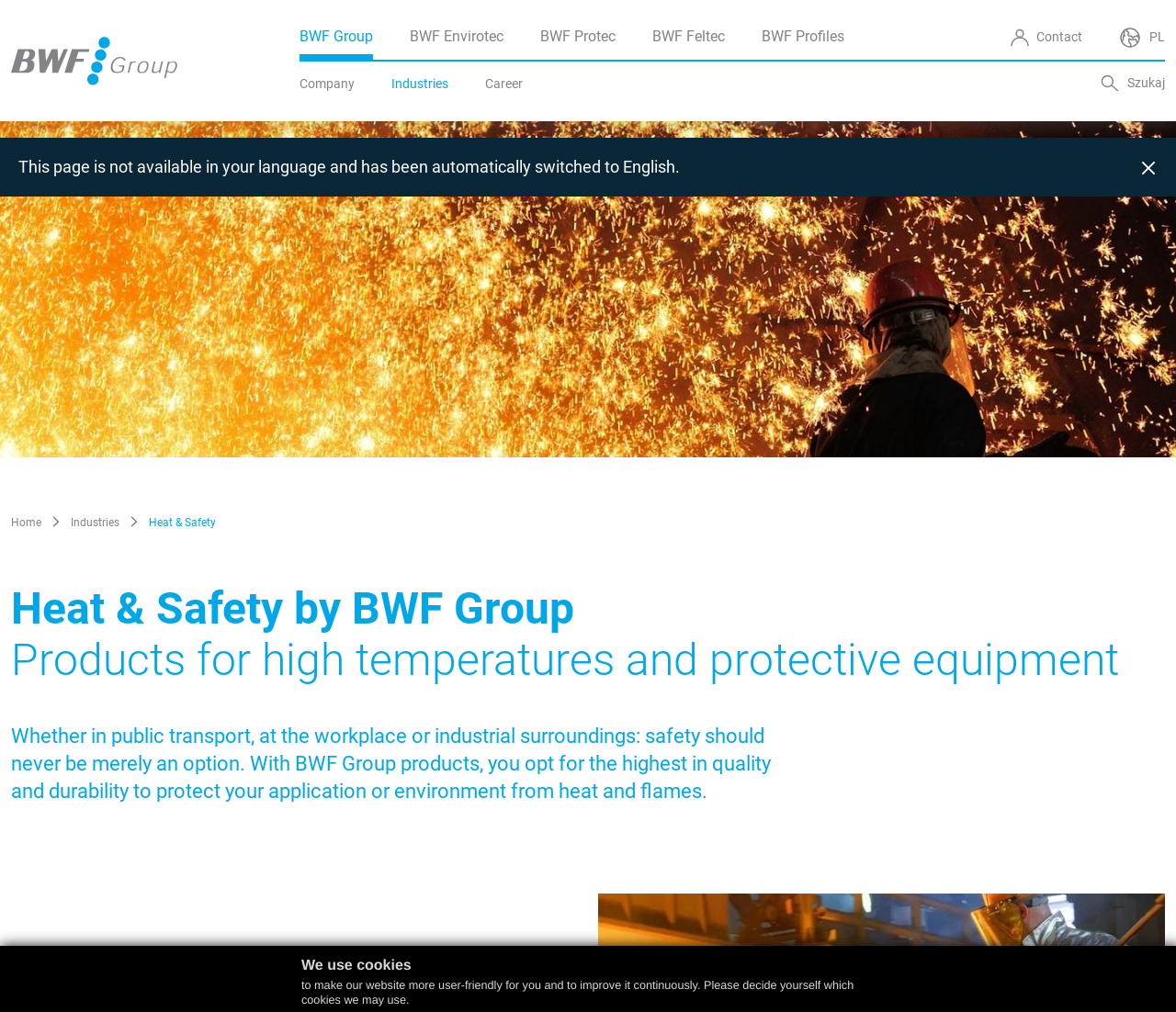How many menu items are in the vertical menu?
Provide a one-word or short-phrase answer based on the image.

5